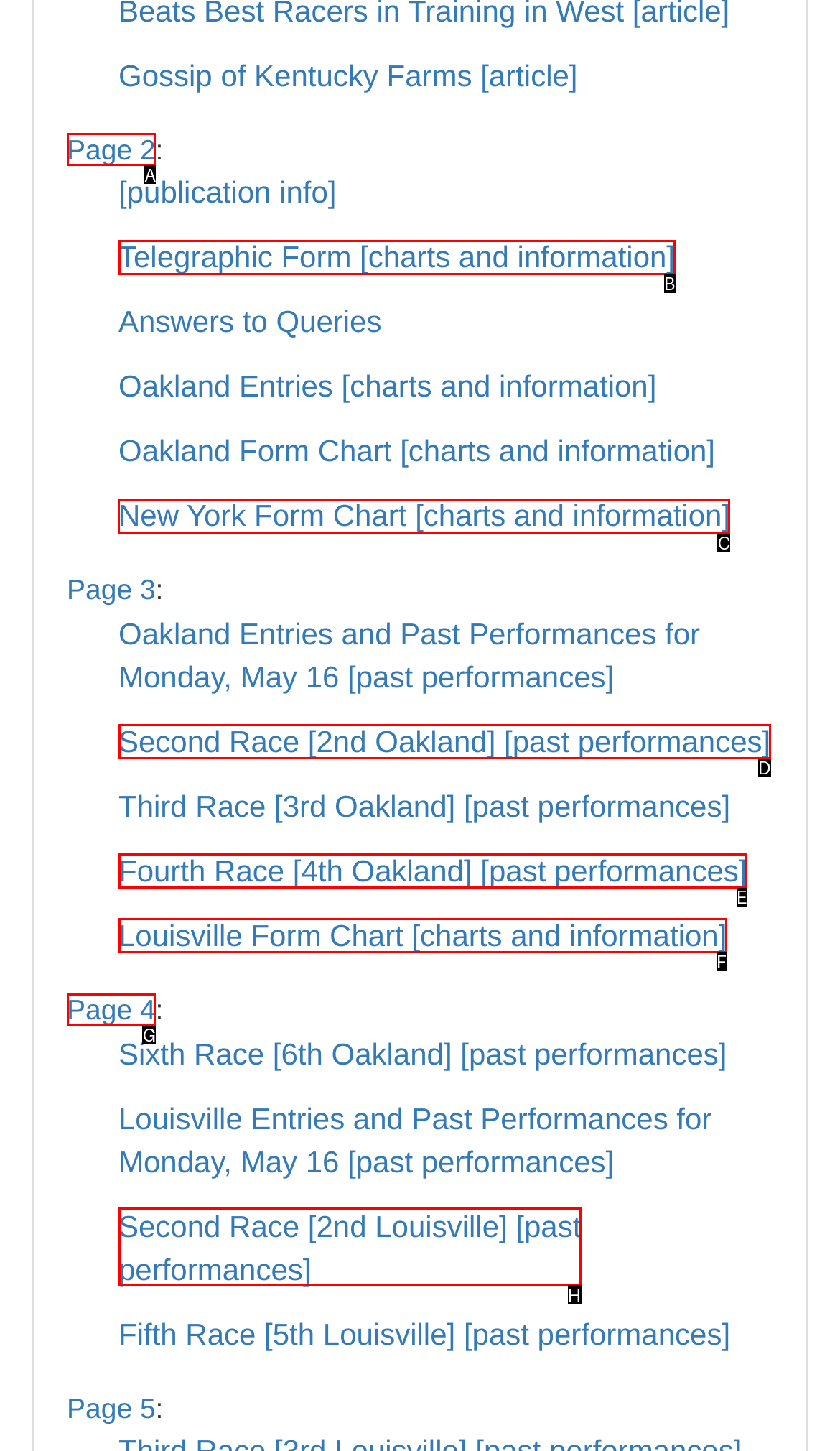Identify the HTML element that should be clicked to accomplish the task: View New York Form Chart
Provide the option's letter from the given choices.

C